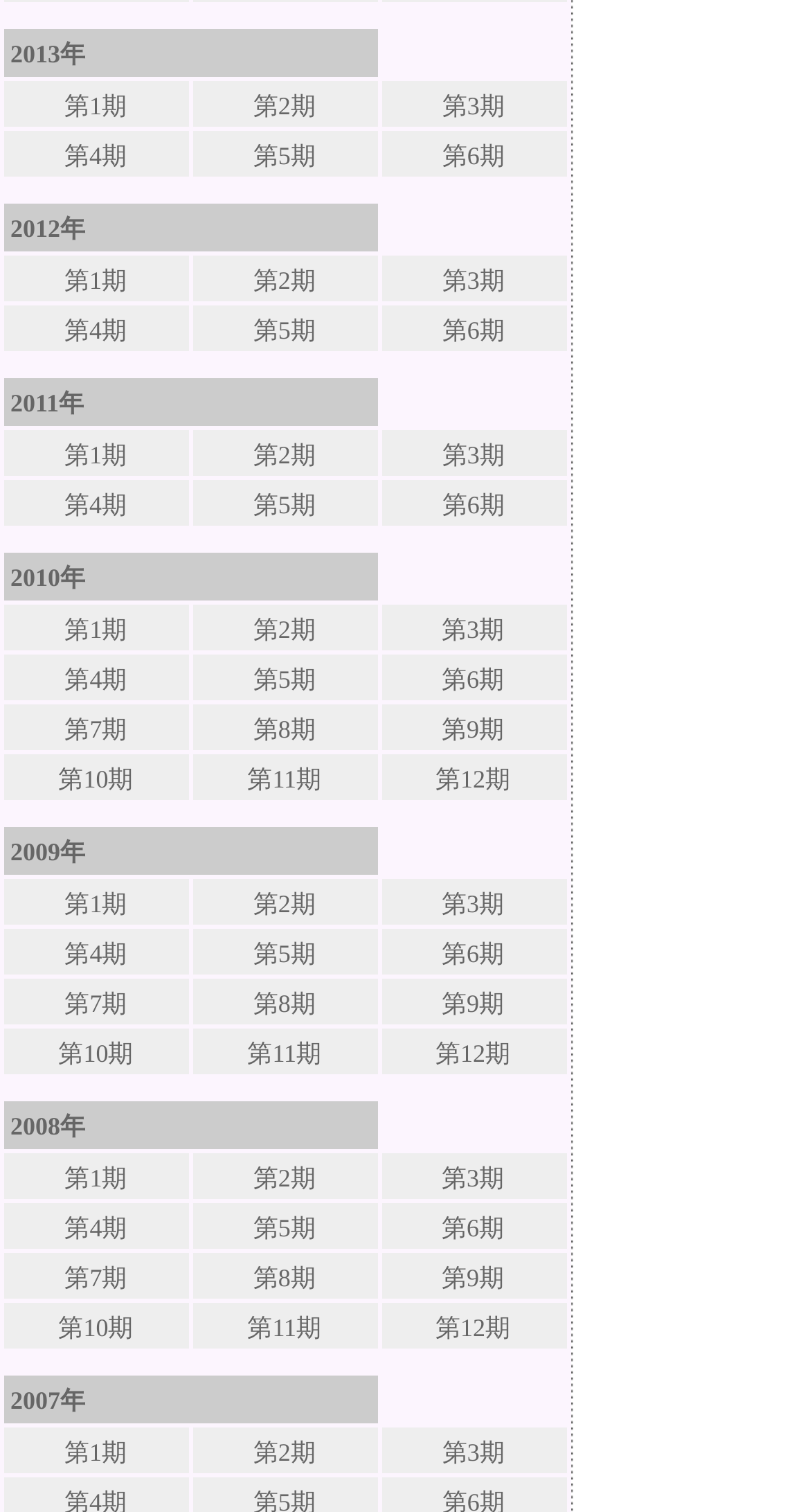How many tables are on this webpage?
Examine the image and give a concise answer in one word or a short phrase.

4